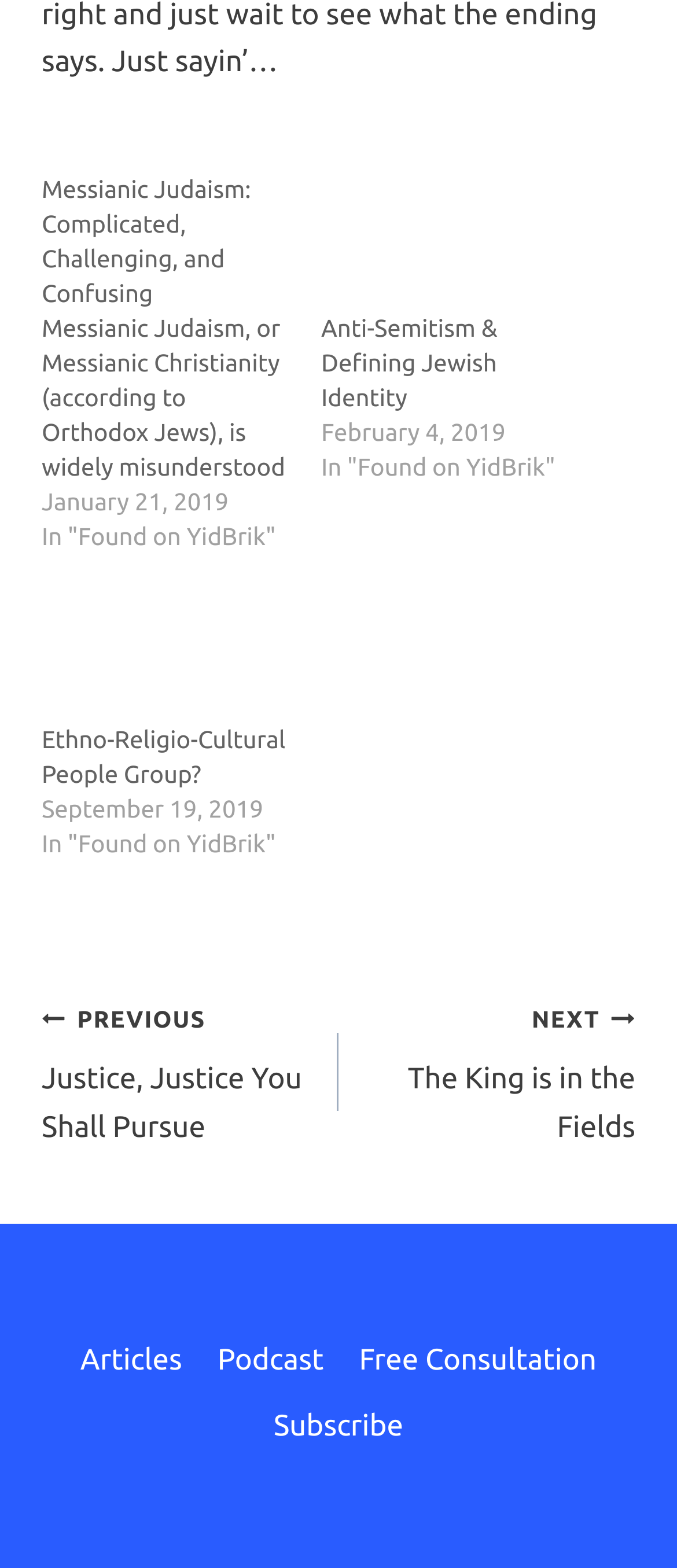Look at the image and give a detailed response to the following question: What is the date of the second article?

The second article has a time element with a static text 'February 4, 2019', which suggests that the date of the second article is February 4, 2019.